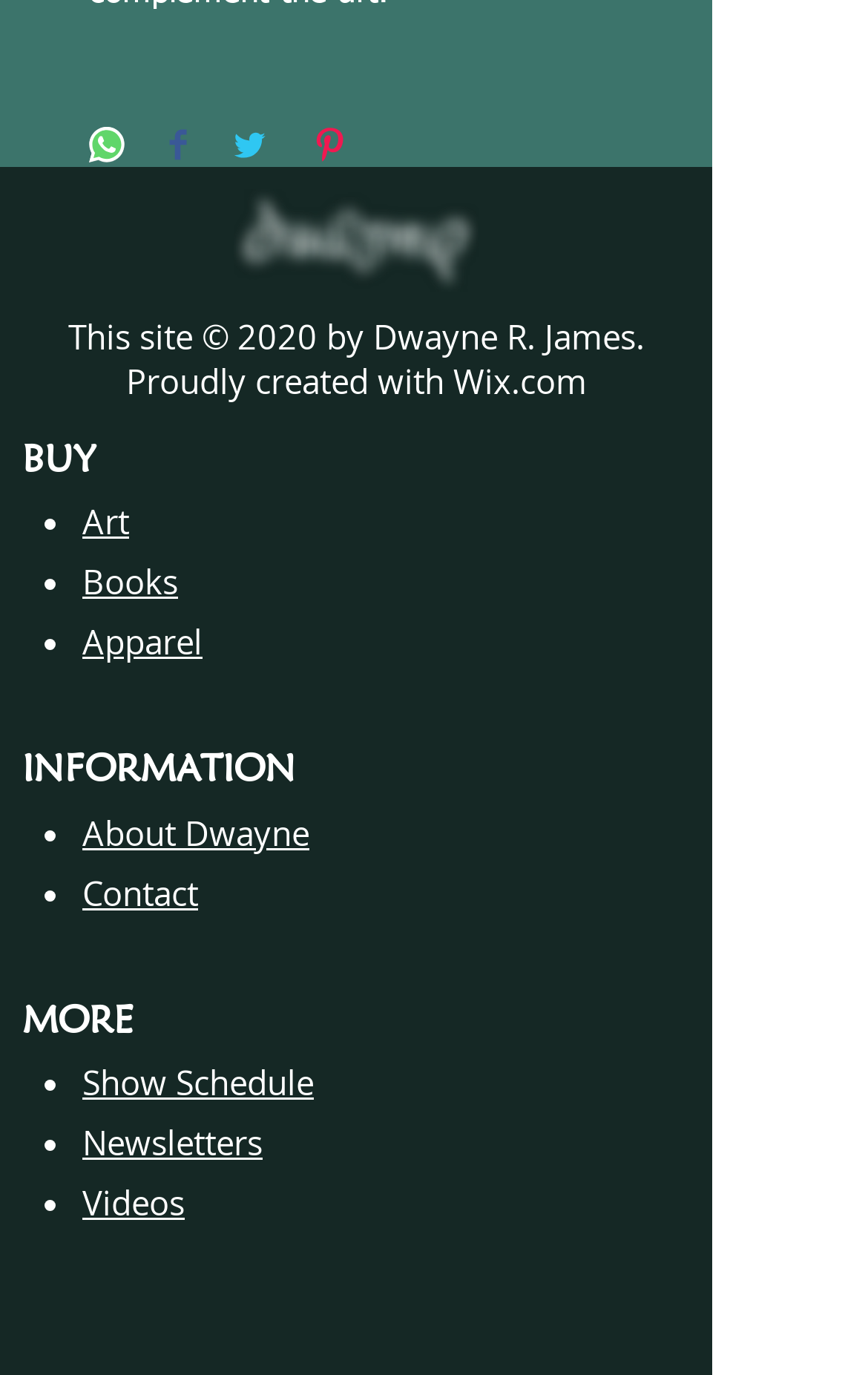Observe the image and answer the following question in detail: How many links are listed under 'INFORMATION'?

I examined the section under the 'INFORMATION' heading and found two links: 'About Dwayne' and 'Contact'. Therefore, there are 2 links listed under 'INFORMATION'.